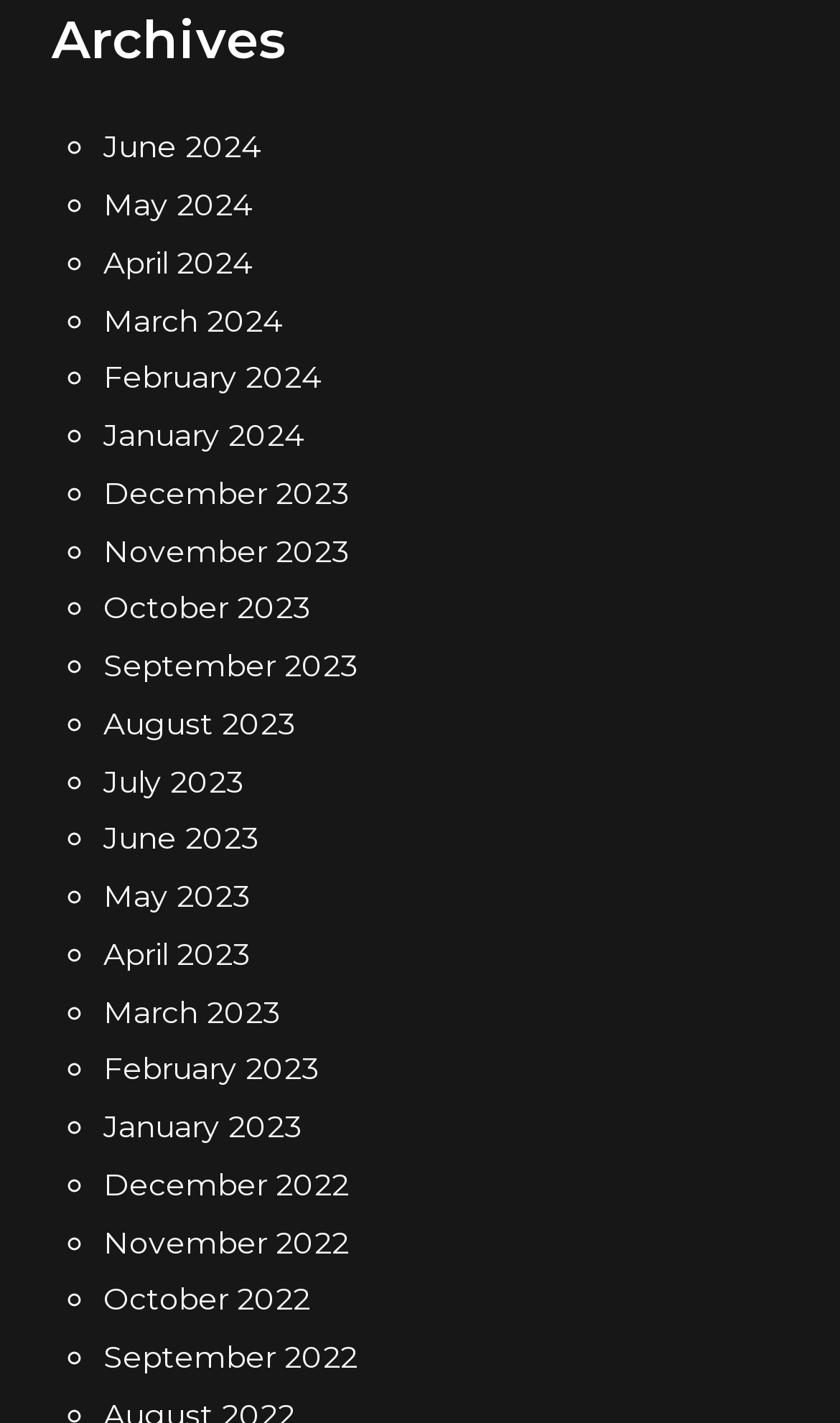Using details from the image, please answer the following question comprehensively:
How many links are there in the webpage?

There are 24 links in the webpage because there are 24 list items, each containing a link, listed under the 'Archives' heading.